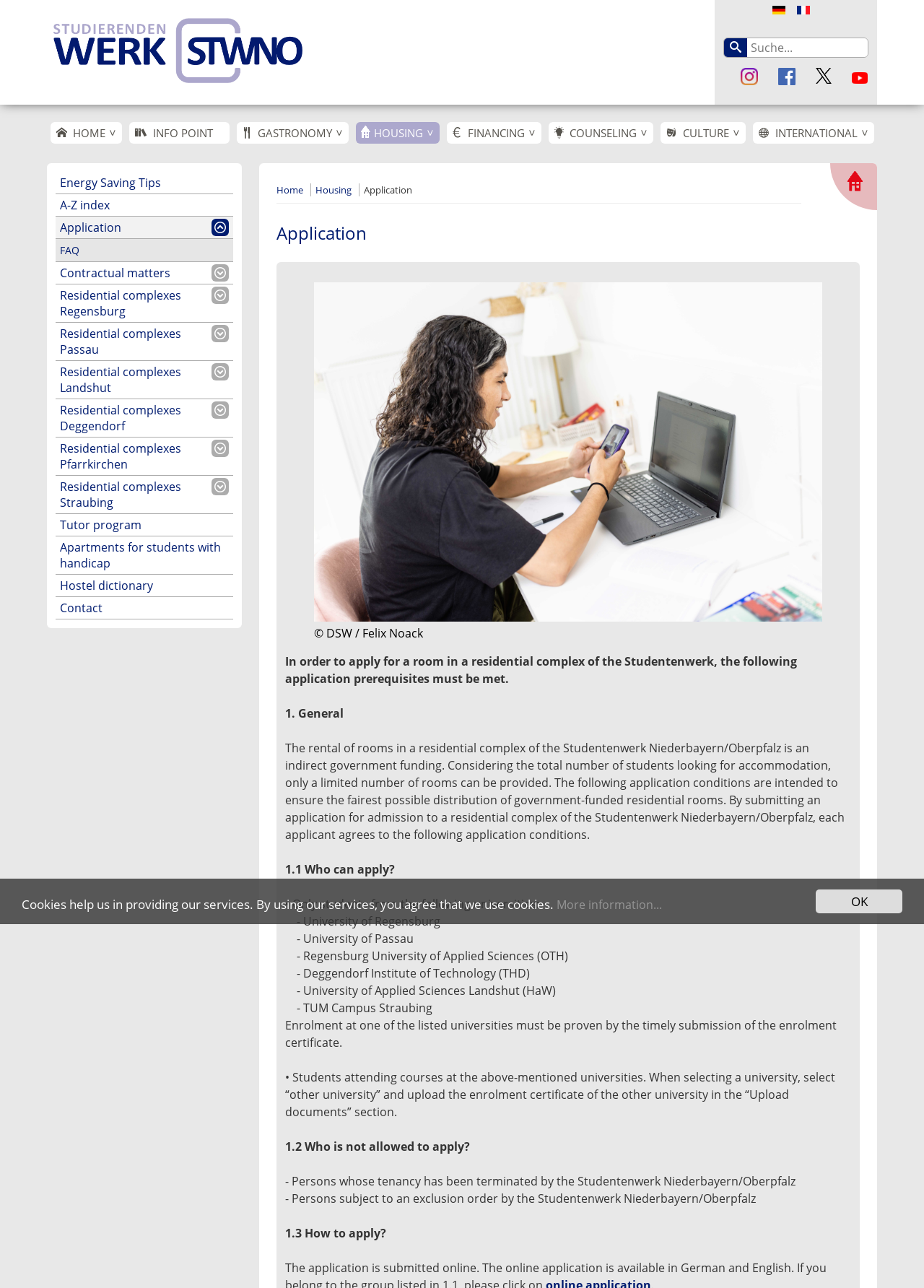What is the consequence of not meeting the application prerequisites? Based on the image, give a response in one word or a short phrase.

Application will not be considered